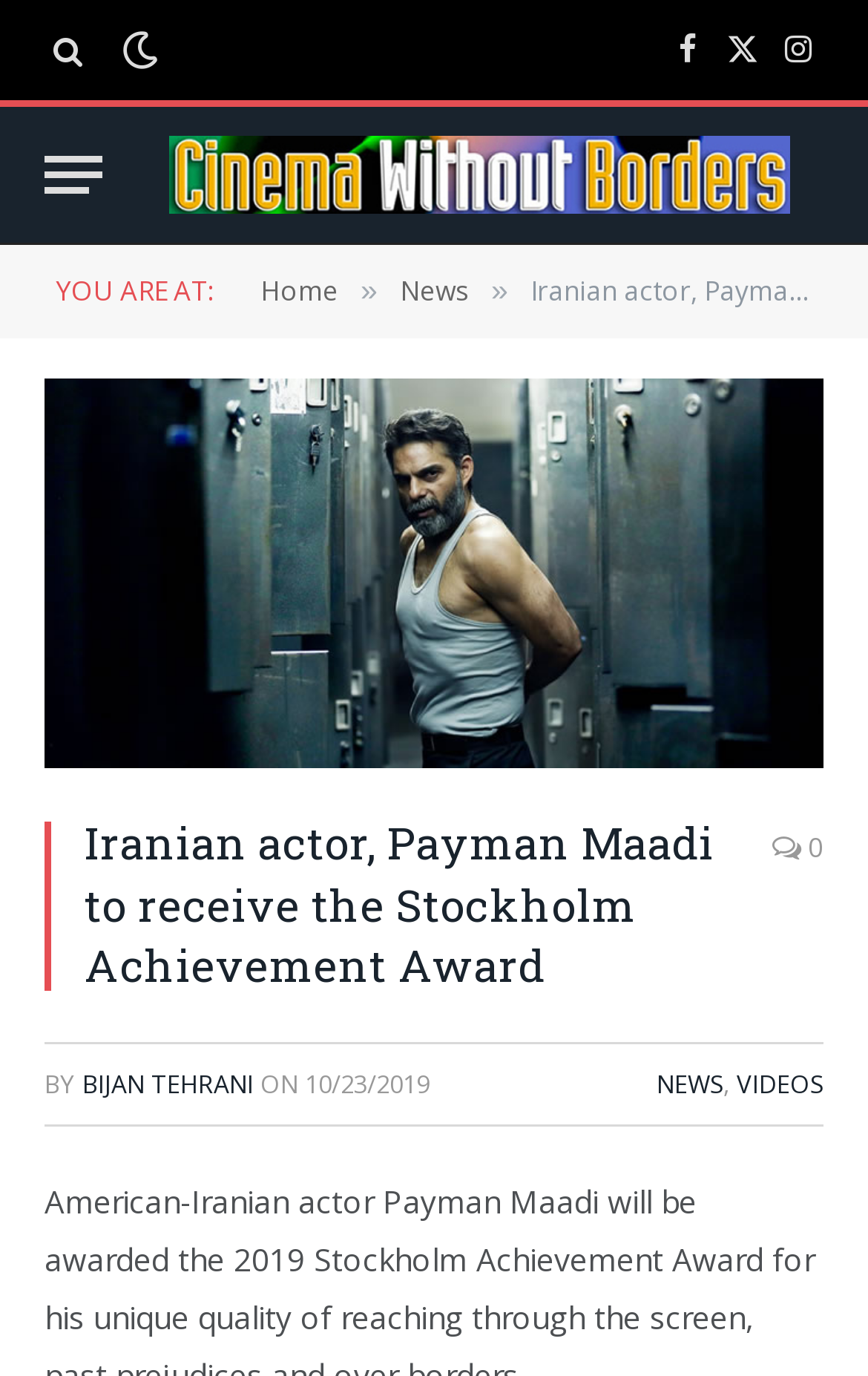Bounding box coordinates are given in the format (top-left x, top-left y, bottom-right x, bottom-right y). All values should be floating point numbers between 0 and 1. Provide the bounding box coordinate for the UI element described as: News

[0.756, 0.775, 0.833, 0.799]